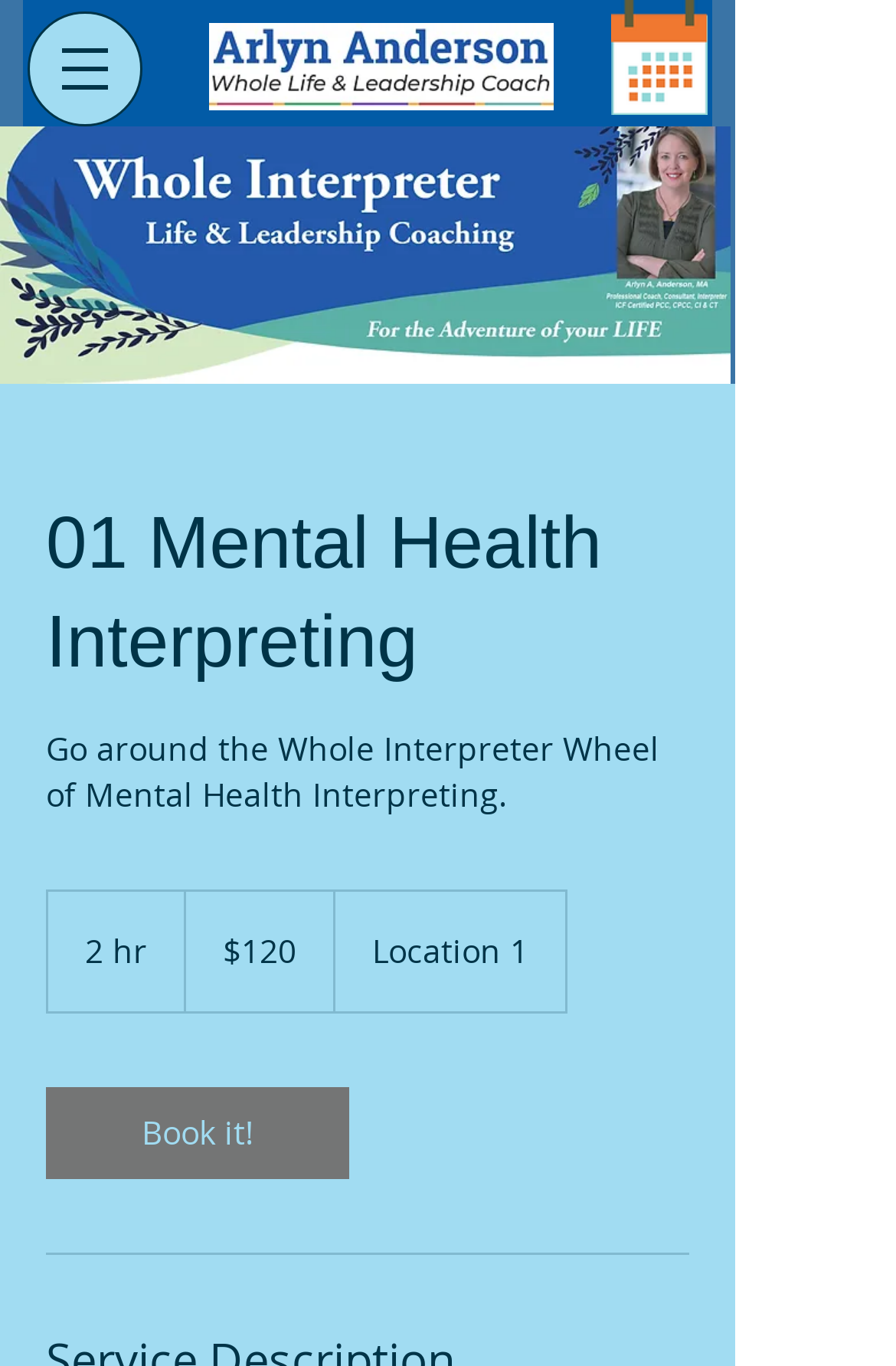Respond to the question below with a single word or phrase:
What is the duration of the workshop?

2 hr